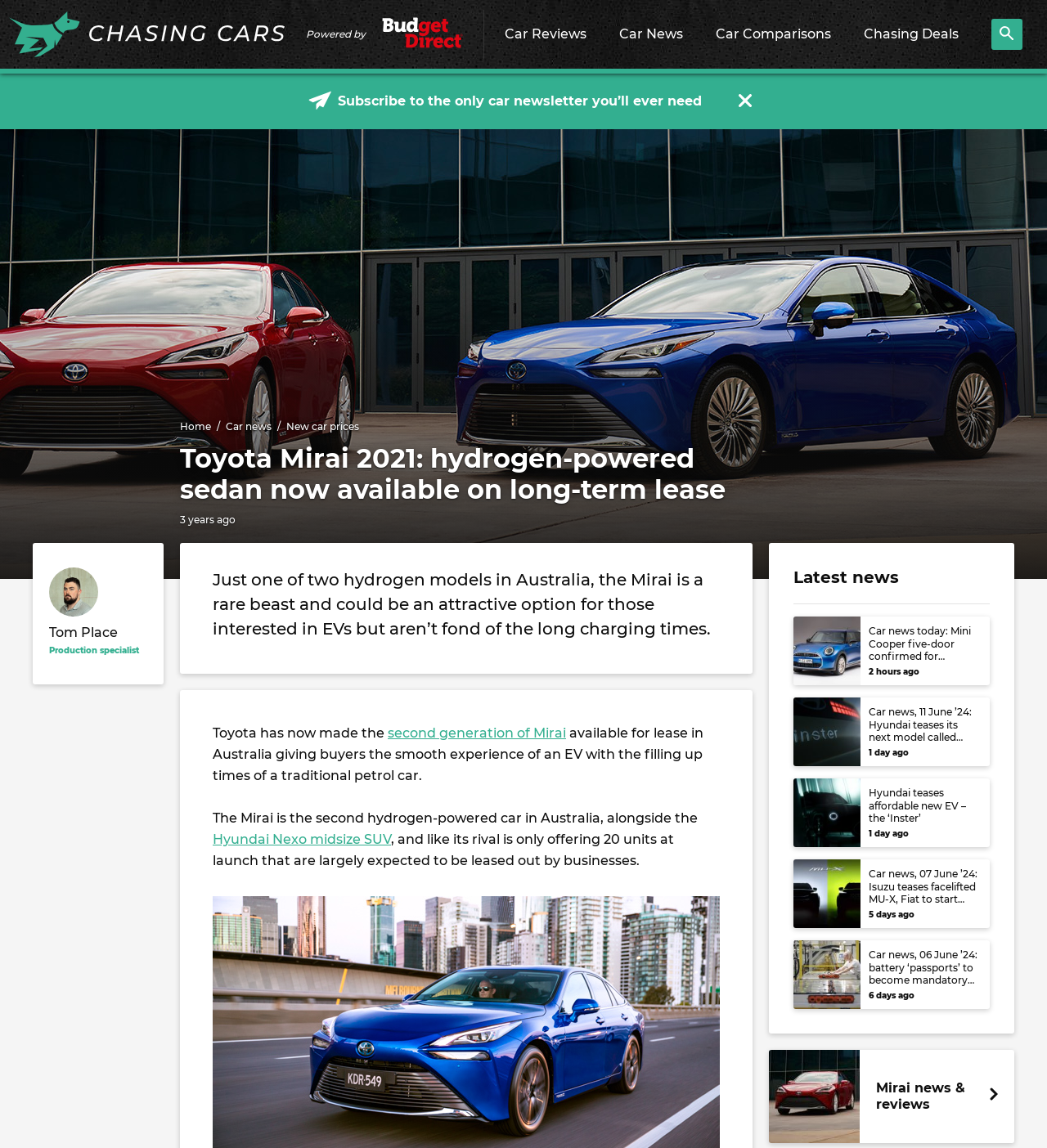Locate the coordinates of the bounding box for the clickable region that fulfills this instruction: "Check the car reviews".

[0.466, 0.0, 0.575, 0.064]